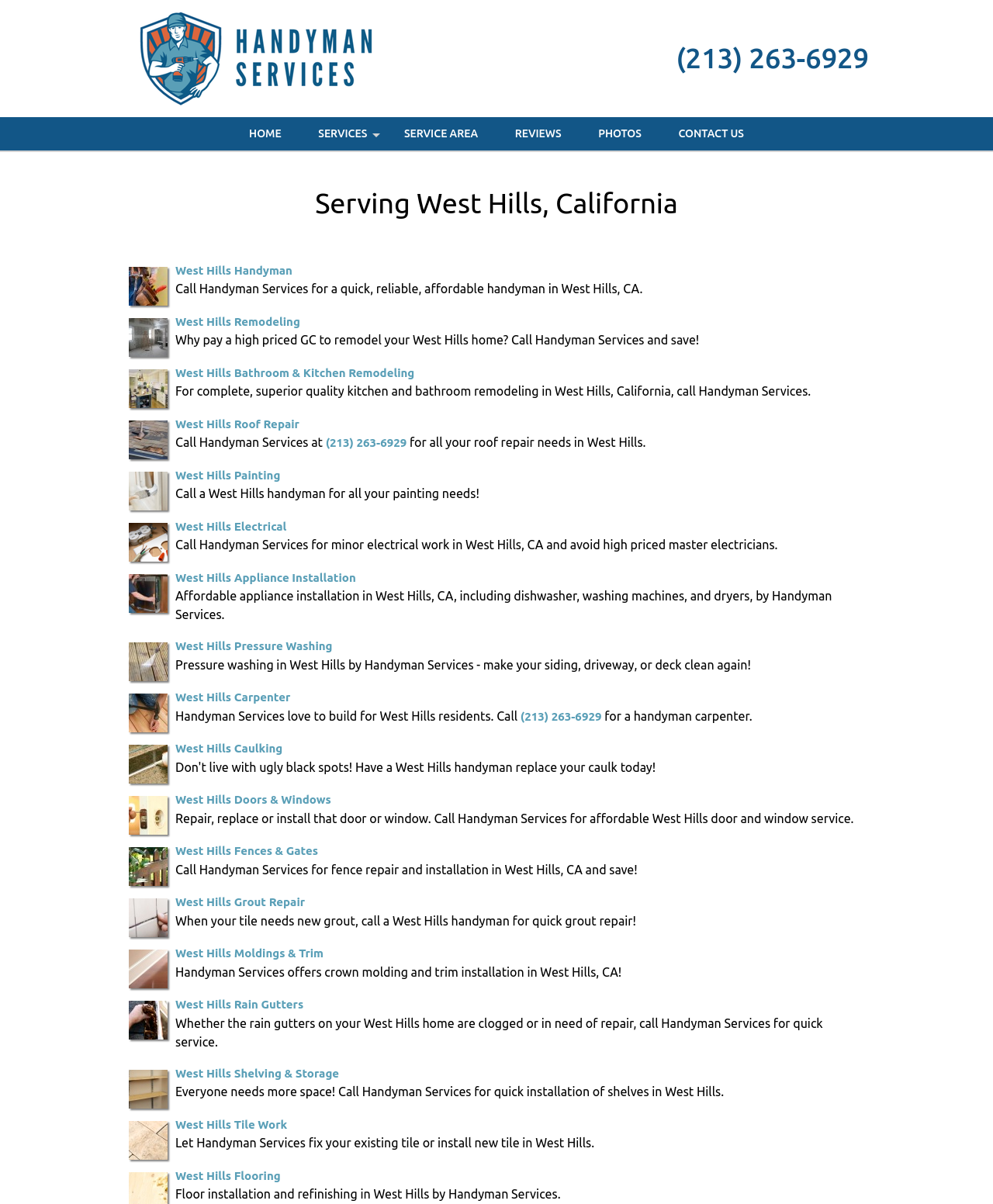Please answer the following query using a single word or phrase: 
What is the focus of Handyman Services in West Hills?

West Hills